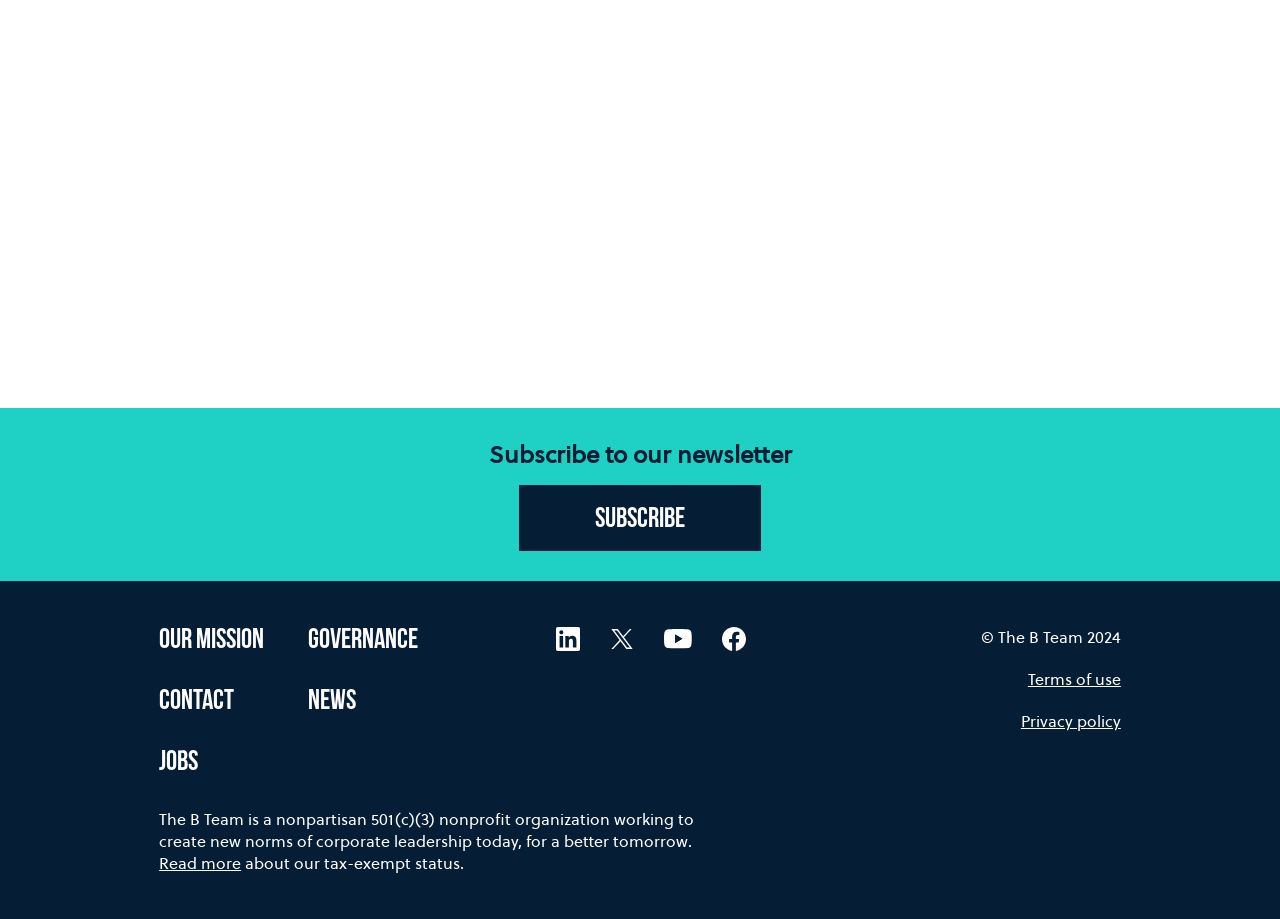Locate the bounding box coordinates of the clickable part needed for the task: "Subscribe to the newsletter".

[0.405, 0.528, 0.595, 0.6]